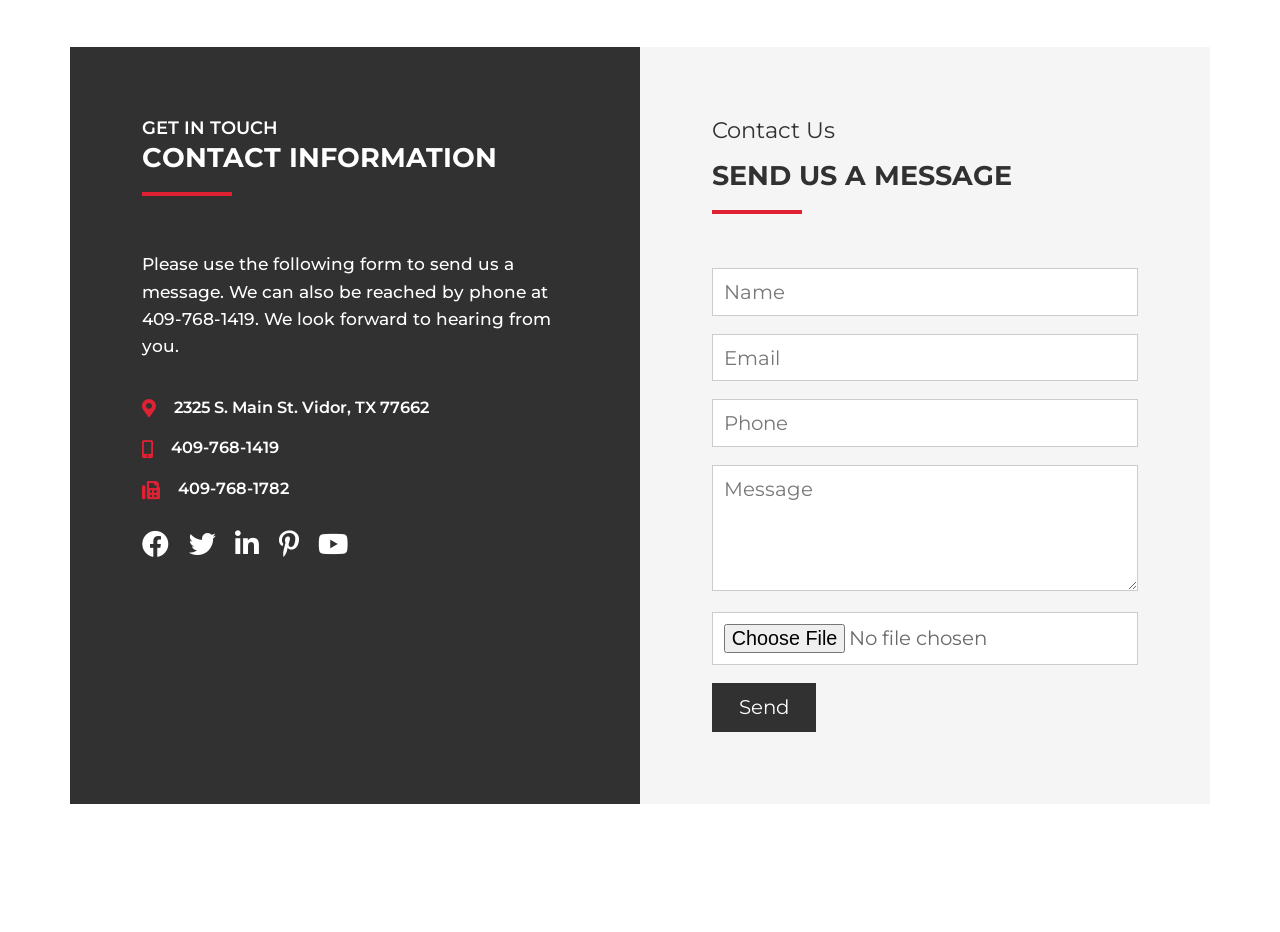Consider the image and give a detailed and elaborate answer to the question: 
What is the address of the contact?

The address can be found in the 'CONTACT INFORMATION' section, which is located above the contact form. It is written as '2325 S. Main St. Vidor, TX 77662'.